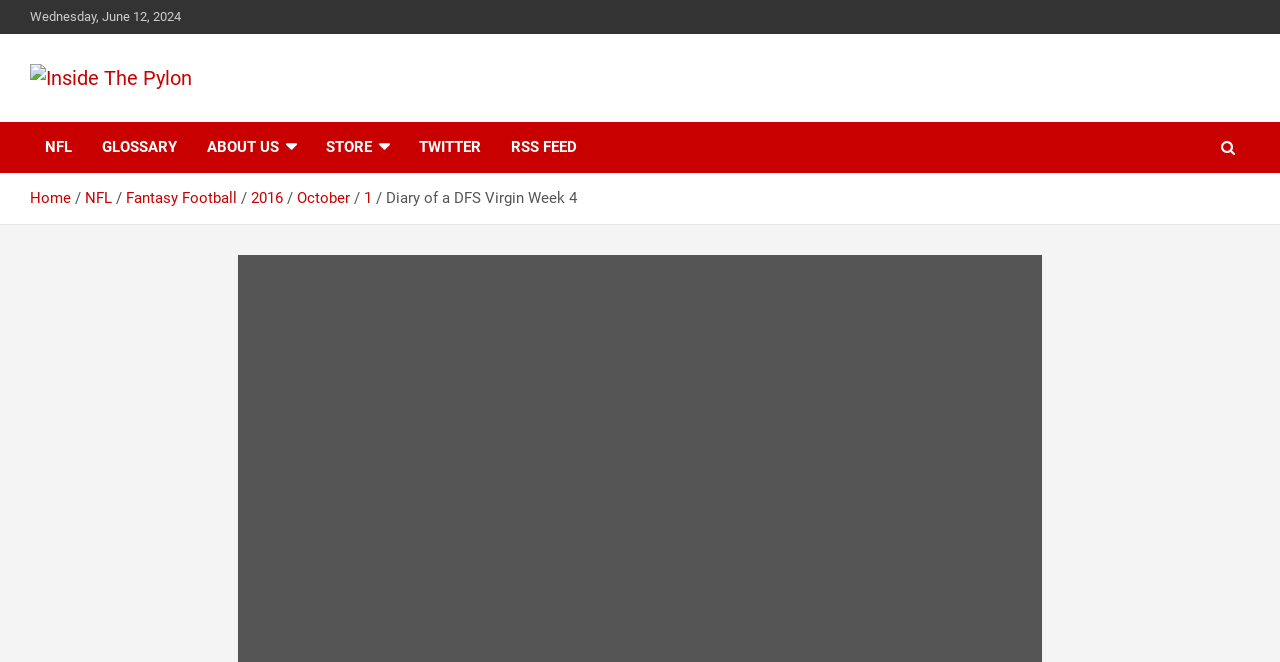How many links are in the navigation section?
Using the screenshot, give a one-word or short phrase answer.

7